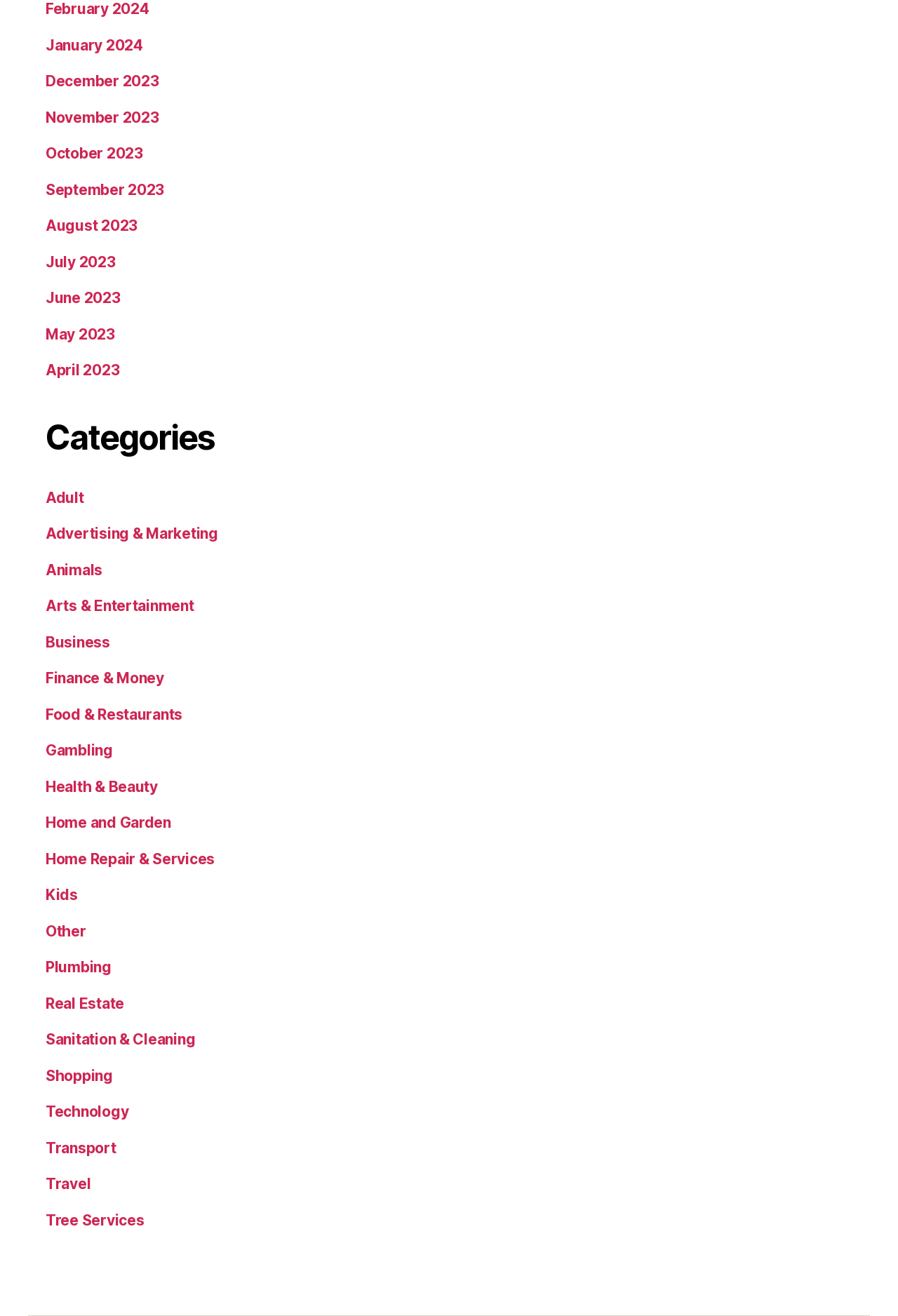Please identify the coordinates of the bounding box that should be clicked to fulfill this instruction: "Check Technology".

[0.051, 0.838, 0.143, 0.851]